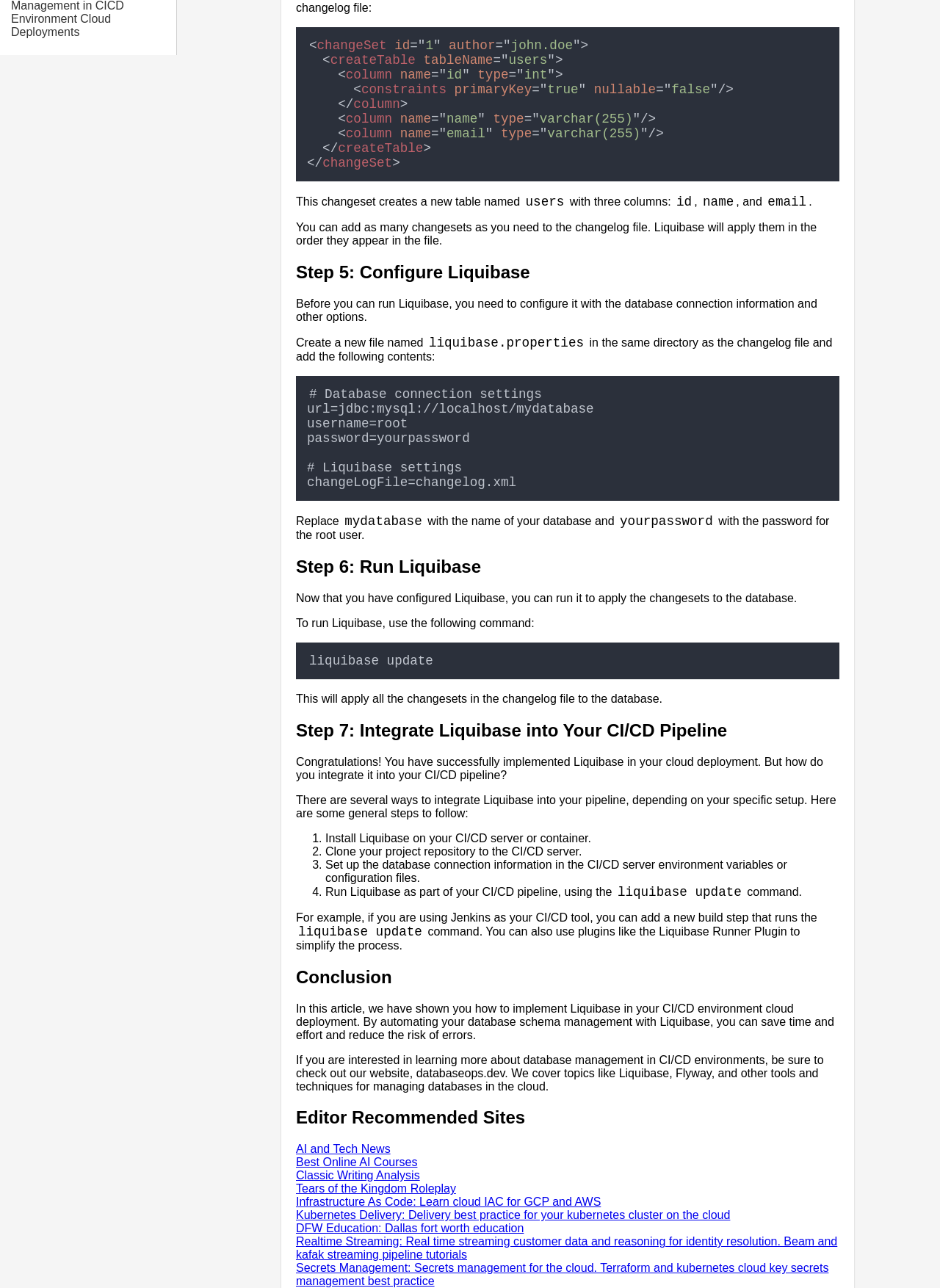Locate the bounding box coordinates of the UI element described by: "Tears of the Kingdom Roleplay". Provide the coordinates as four float numbers between 0 and 1, formatted as [left, top, right, bottom].

[0.315, 0.918, 0.485, 0.928]